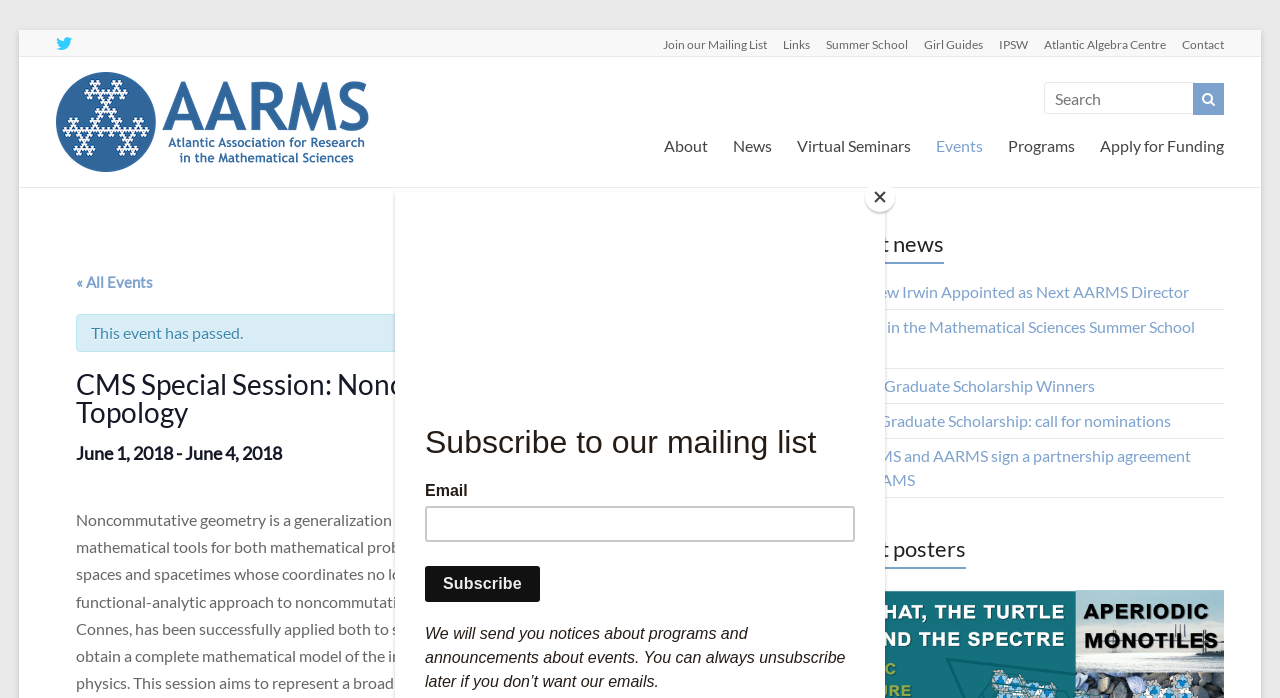Can you find the bounding box coordinates for the element that needs to be clicked to execute this instruction: "Close the popup"? The coordinates should be given as four float numbers between 0 and 1, i.e., [left, top, right, bottom].

[0.676, 0.261, 0.699, 0.304]